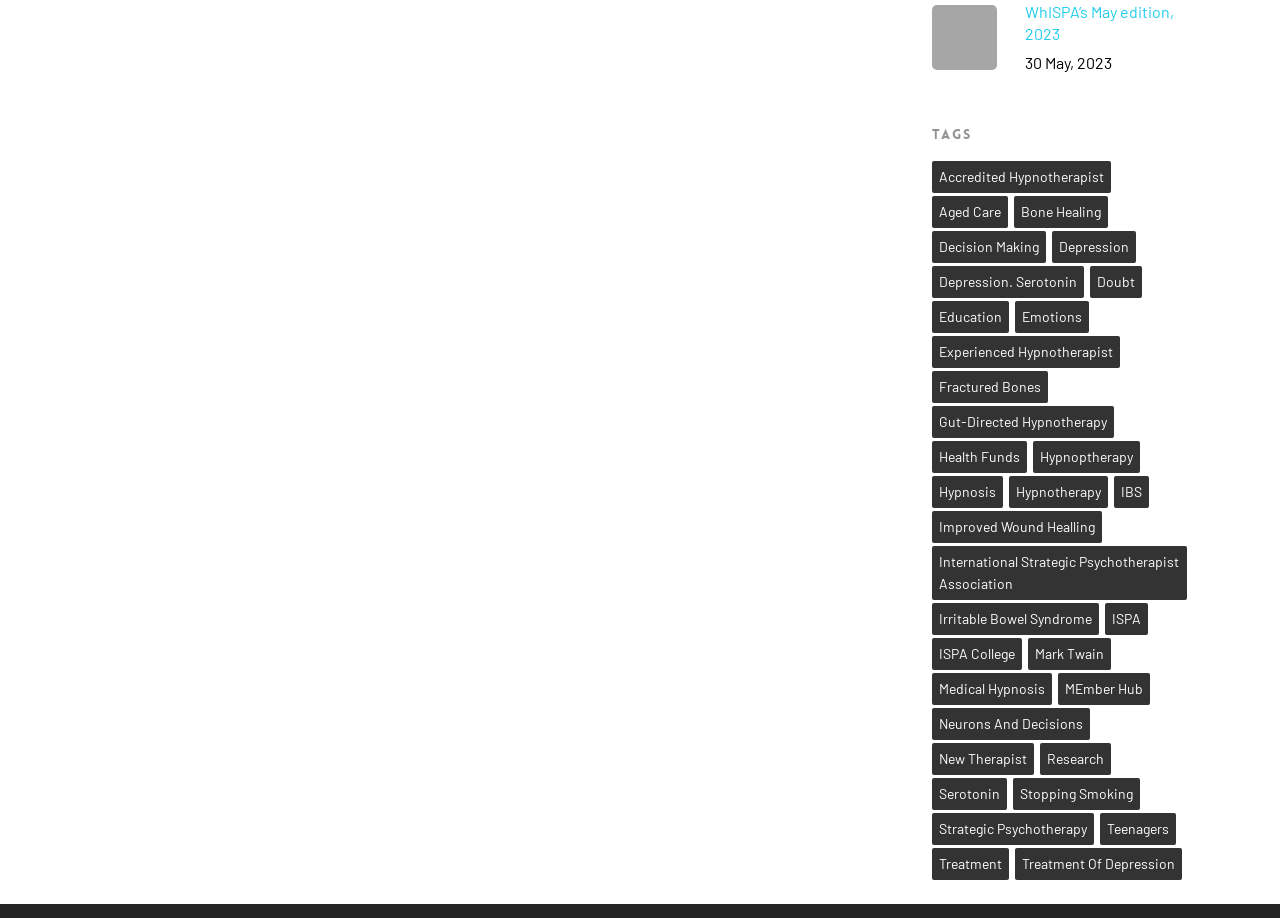Use one word or a short phrase to answer the question provided: 
How many items are related to depression?

3